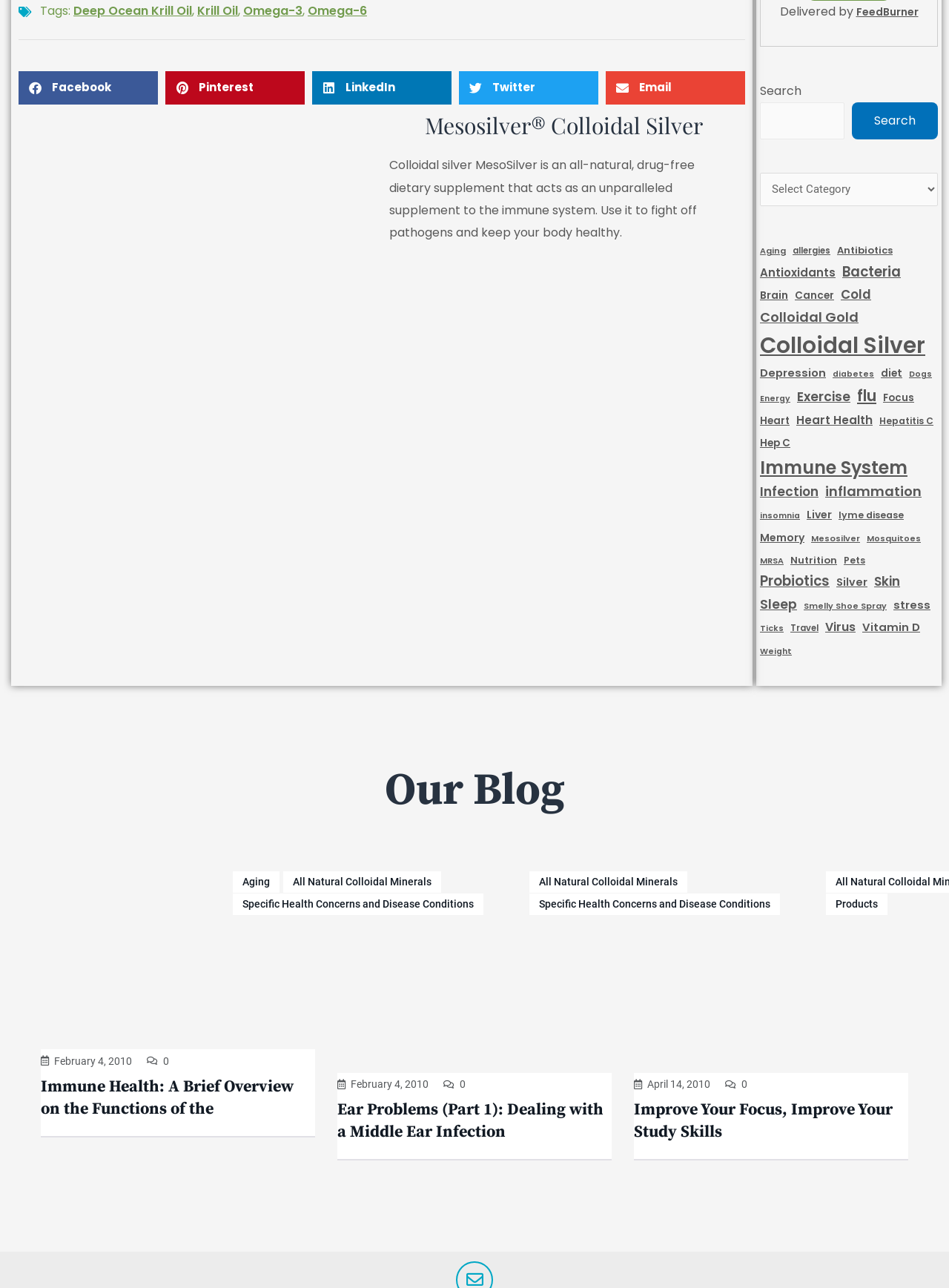Identify the coordinates of the bounding box for the element that must be clicked to accomplish the instruction: "Read about Mesosilver Colloidal Silver".

[0.156, 0.087, 0.266, 0.26]